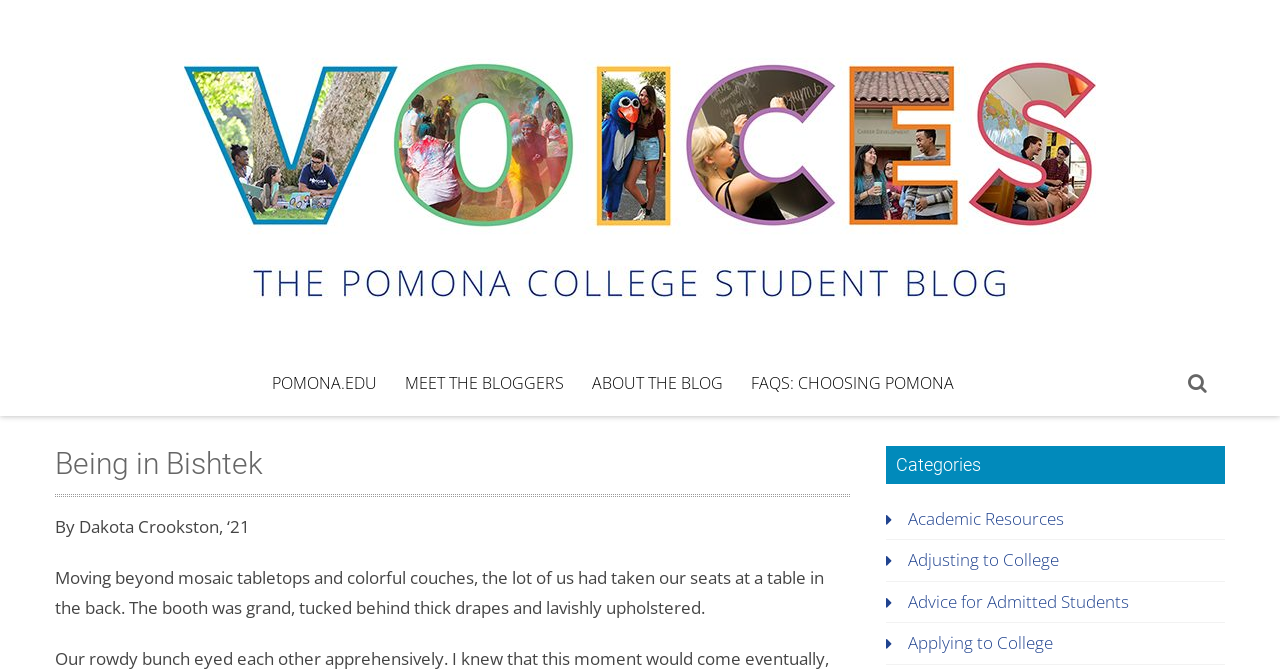Provide a single word or phrase answer to the question: 
What is the category of the blog post?

Academic Resources